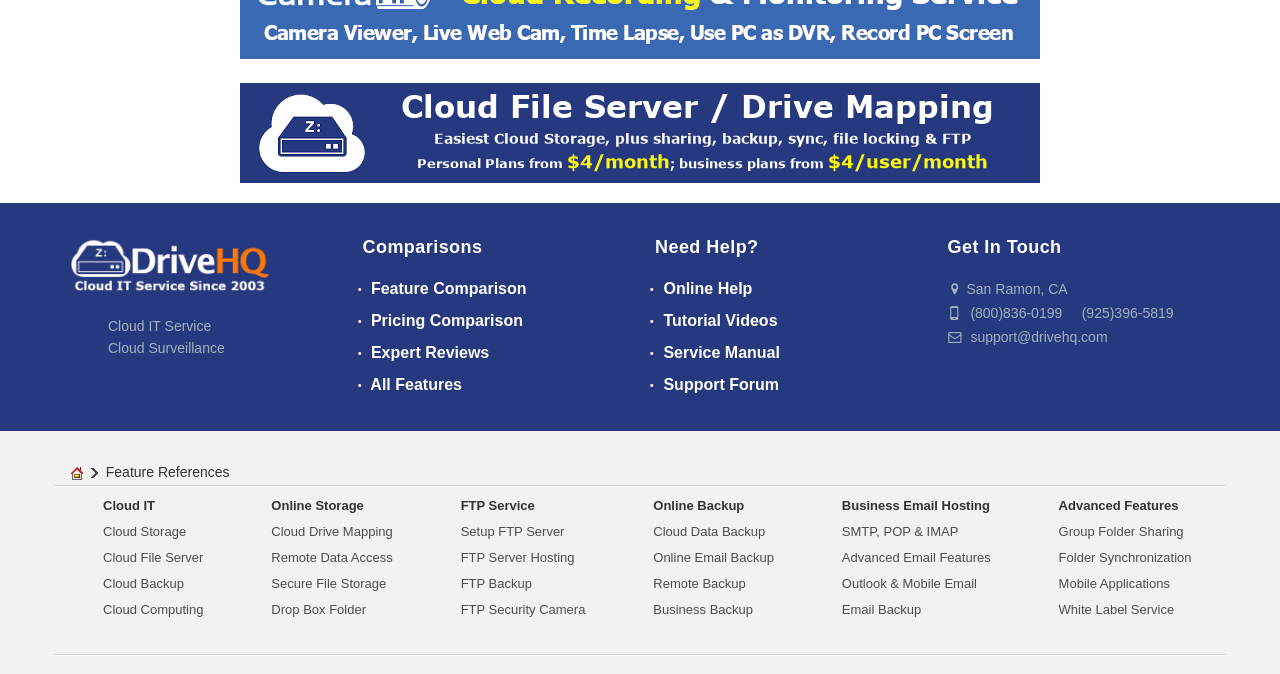Determine the coordinates of the bounding box for the clickable area needed to execute this instruction: "Get online help".

[0.504, 0.417, 0.588, 0.44]